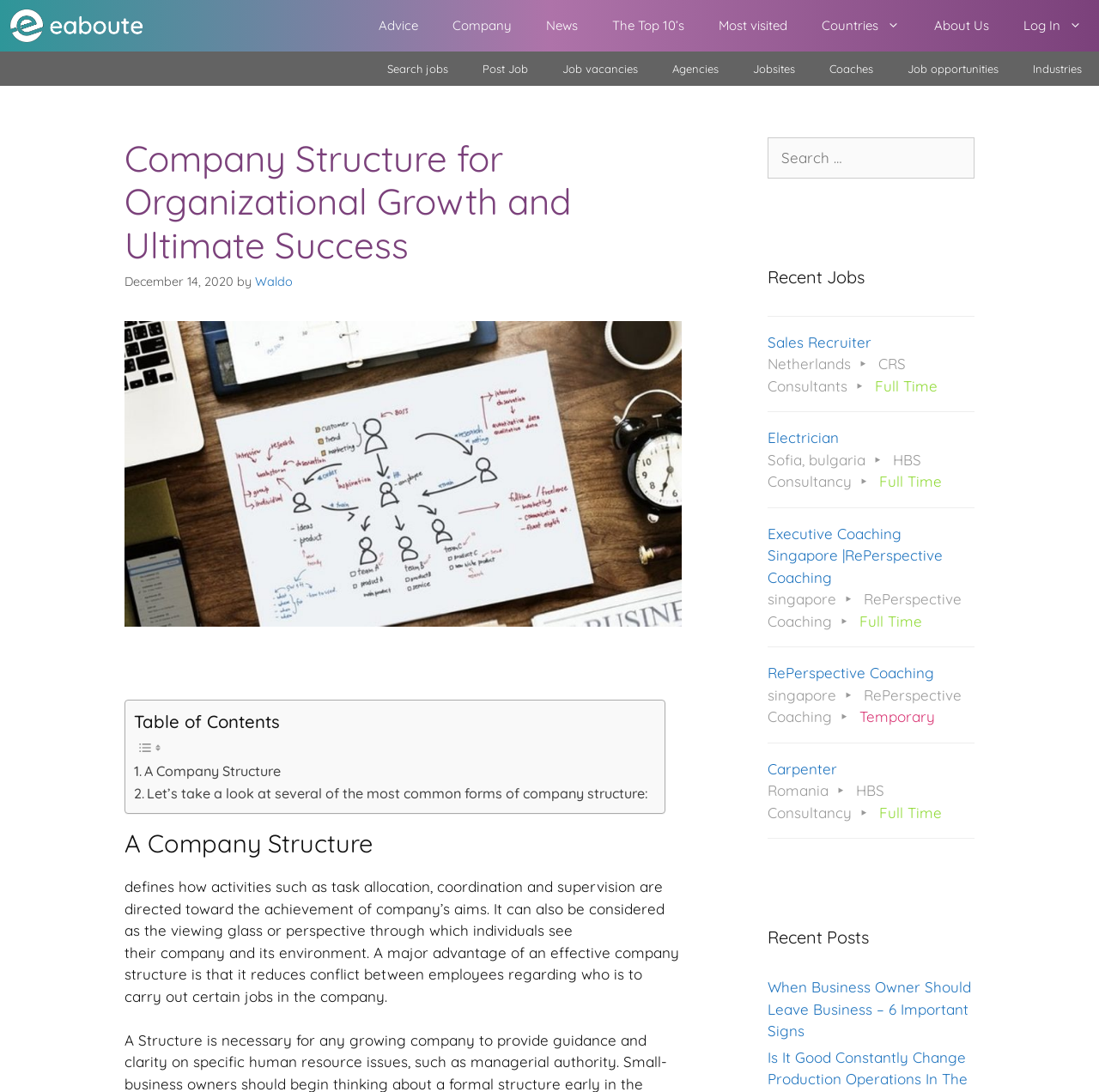Identify the bounding box of the HTML element described here: "Industries". Provide the coordinates as four float numbers between 0 and 1: [left, top, right, bottom].

[0.924, 0.047, 1.0, 0.079]